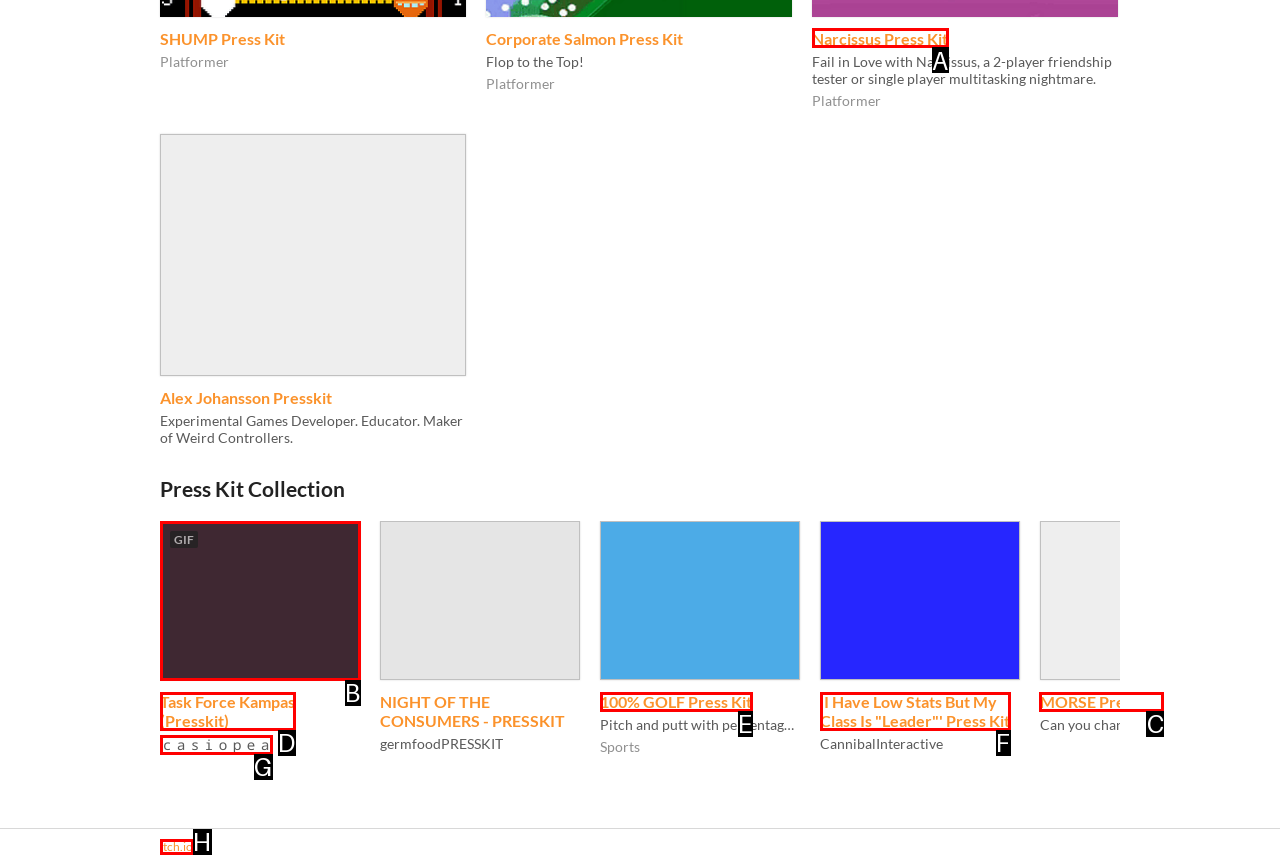Determine which HTML element to click on in order to complete the action: Learn about MORSE Press Kit.
Reply with the letter of the selected option.

C